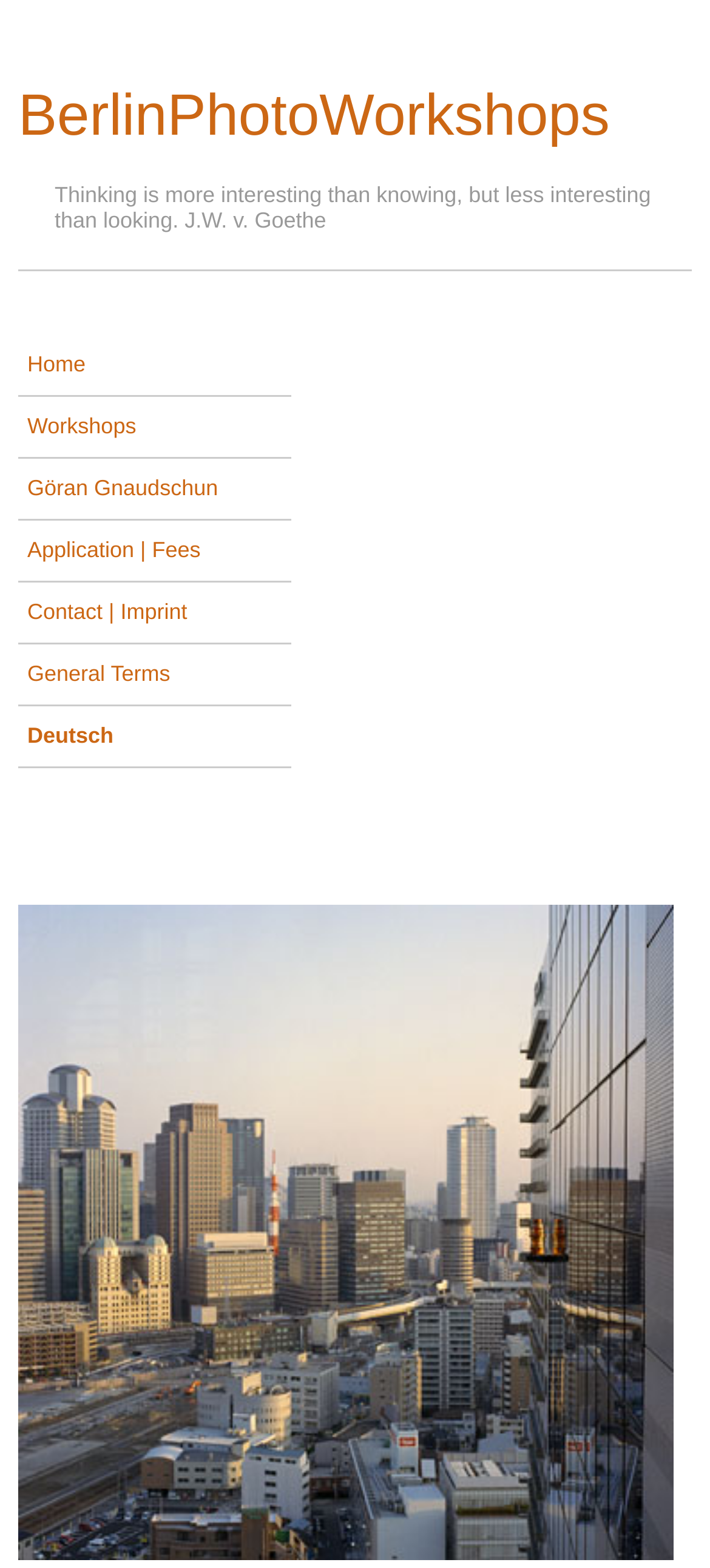What is the language of the webpage?
Using the image as a reference, give an elaborate response to the question.

I determined the language of the webpage by looking at the link 'Deutsch', which suggests that the webpage is available in German as well. However, the majority of the text on the webpage is in English, so I concluded that the primary language of the webpage is English.